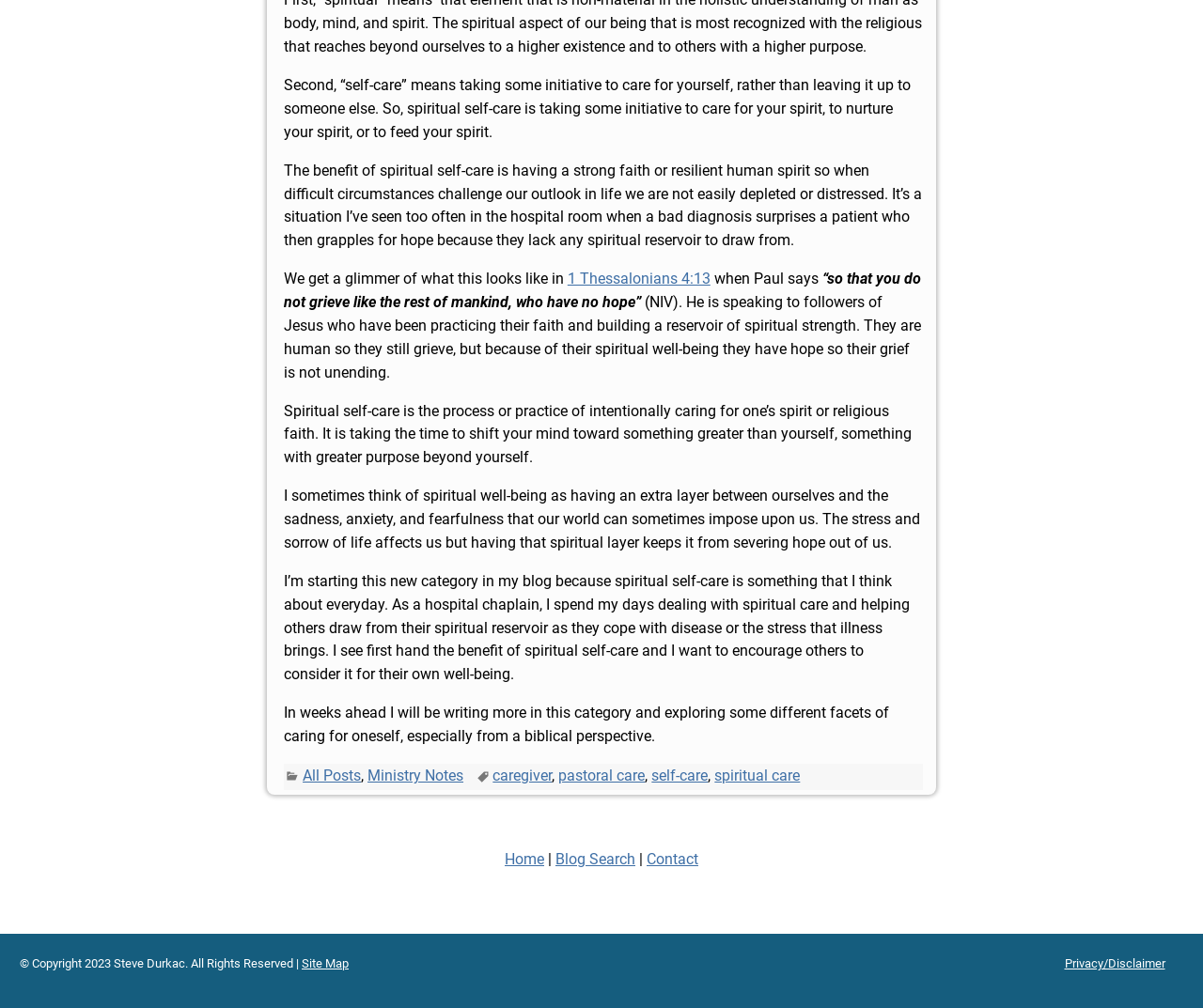Please predict the bounding box coordinates (top-left x, top-left y, bottom-right x, bottom-right y) for the UI element in the screenshot that fits the description: 1 Thessalonians 4:13

[0.472, 0.268, 0.59, 0.285]